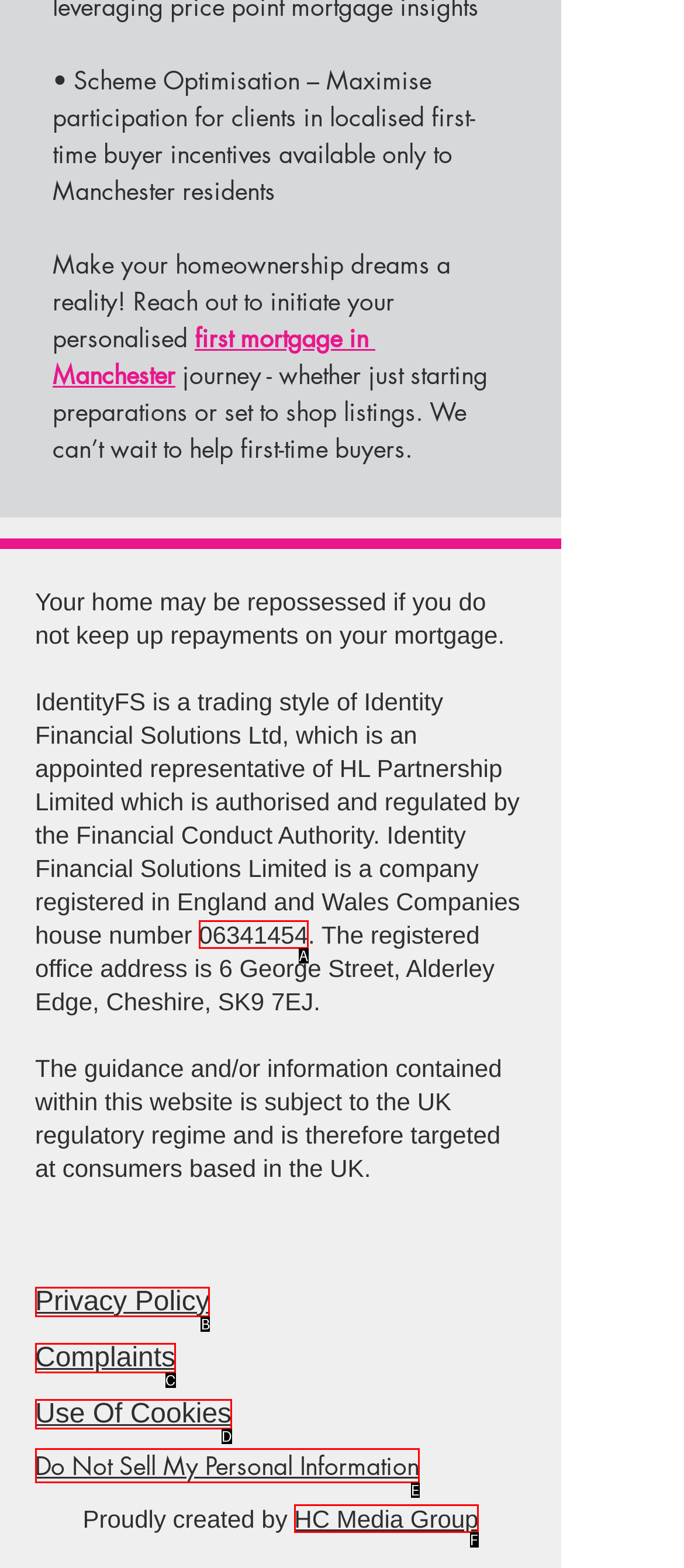Determine which option matches the description: Relationships & Communication. Answer using the letter of the option.

None